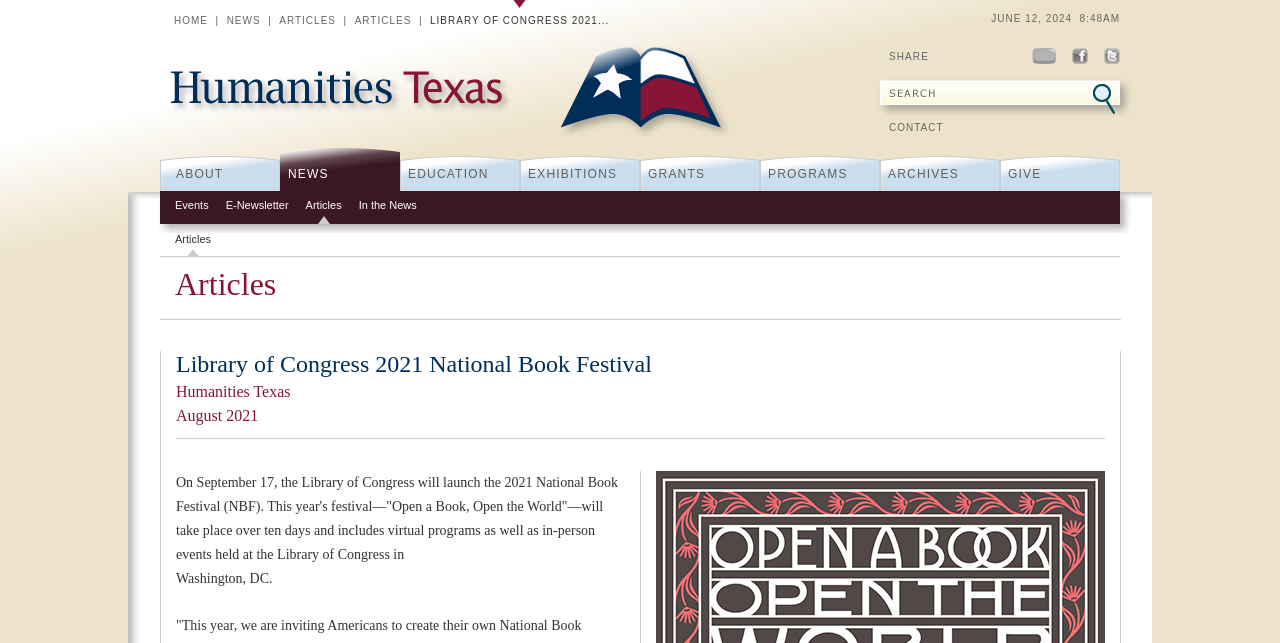Provide a thorough and detailed response to the question by examining the image: 
What is the name of the organization partnering with the Library of Congress?

I found the answer by looking at the link 'Humanities Texas' which is located at [0.123, 0.1, 0.405, 0.174]. This link is likely to be the name of the organization partnering with the Library of Congress.